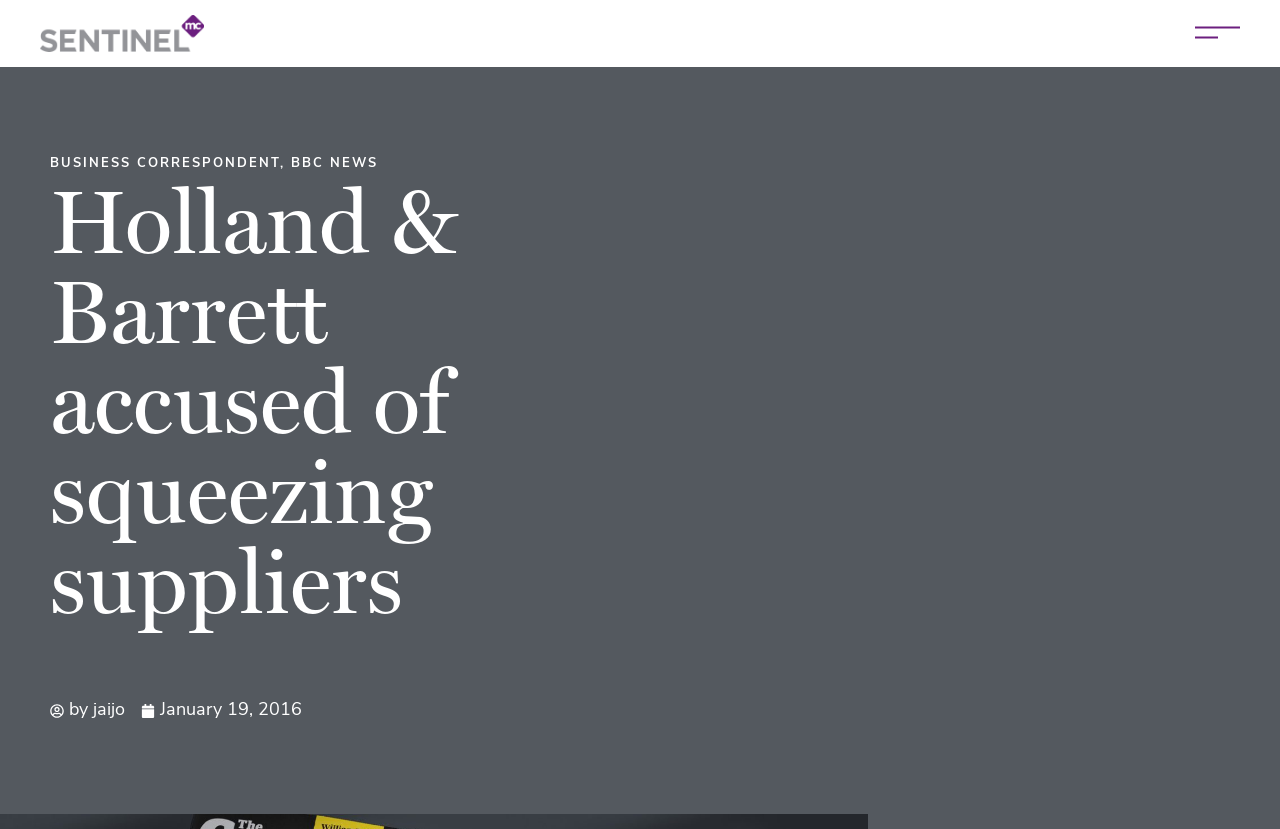When was the article published?
Look at the screenshot and provide an in-depth answer.

I obtained the answer by looking at the time element 'January 19, 2016' which indicates the publication date of the article.